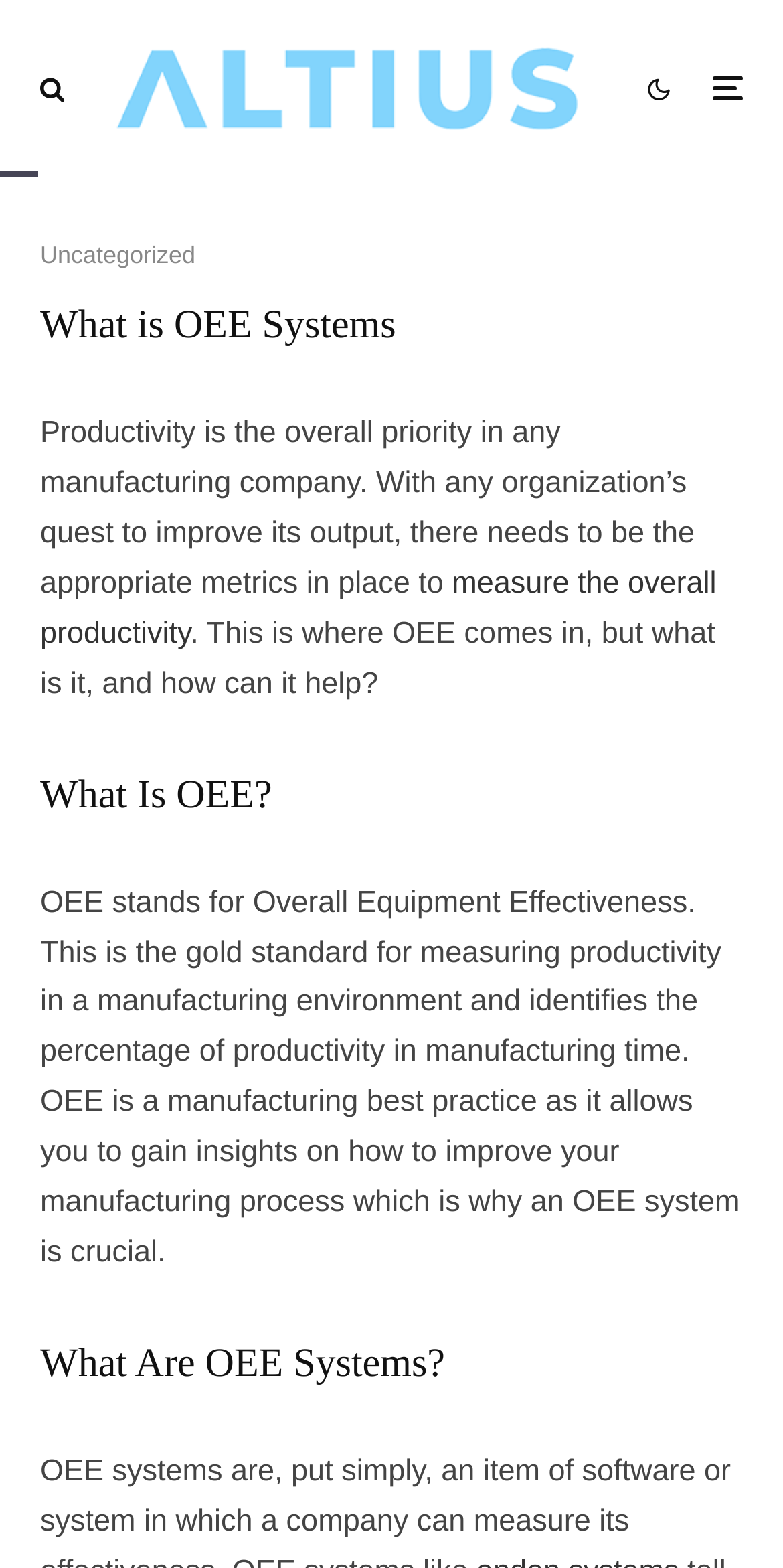Predict the bounding box coordinates of the UI element that matches this description: "Uncategorized". The coordinates should be in the format [left, top, right, bottom] with each value between 0 and 1.

[0.051, 0.152, 0.25, 0.177]